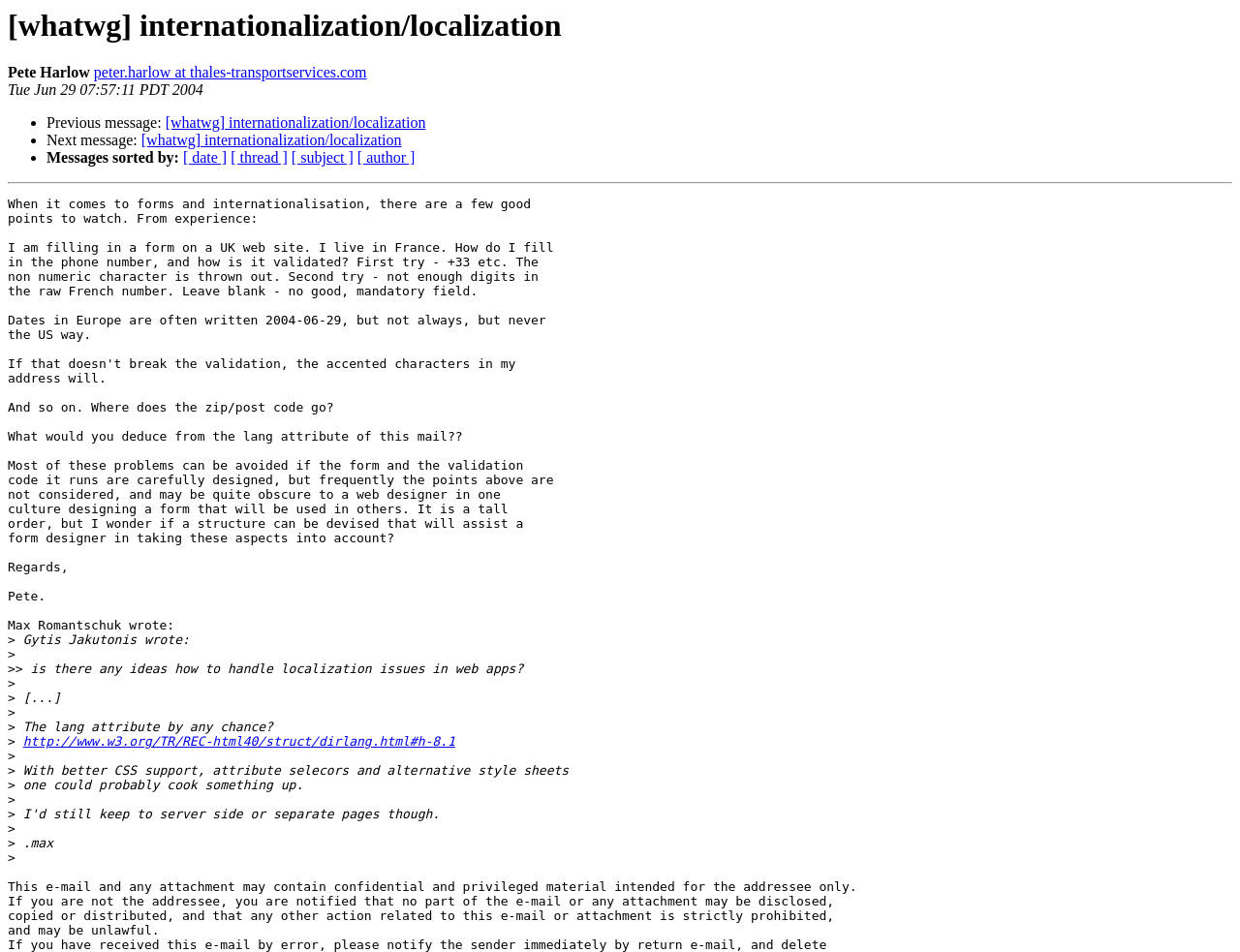Please mark the clickable region by giving the bounding box coordinates needed to complete this instruction: "Read more about HTML 4.0 language attribute".

[0.018, 0.772, 0.367, 0.787]